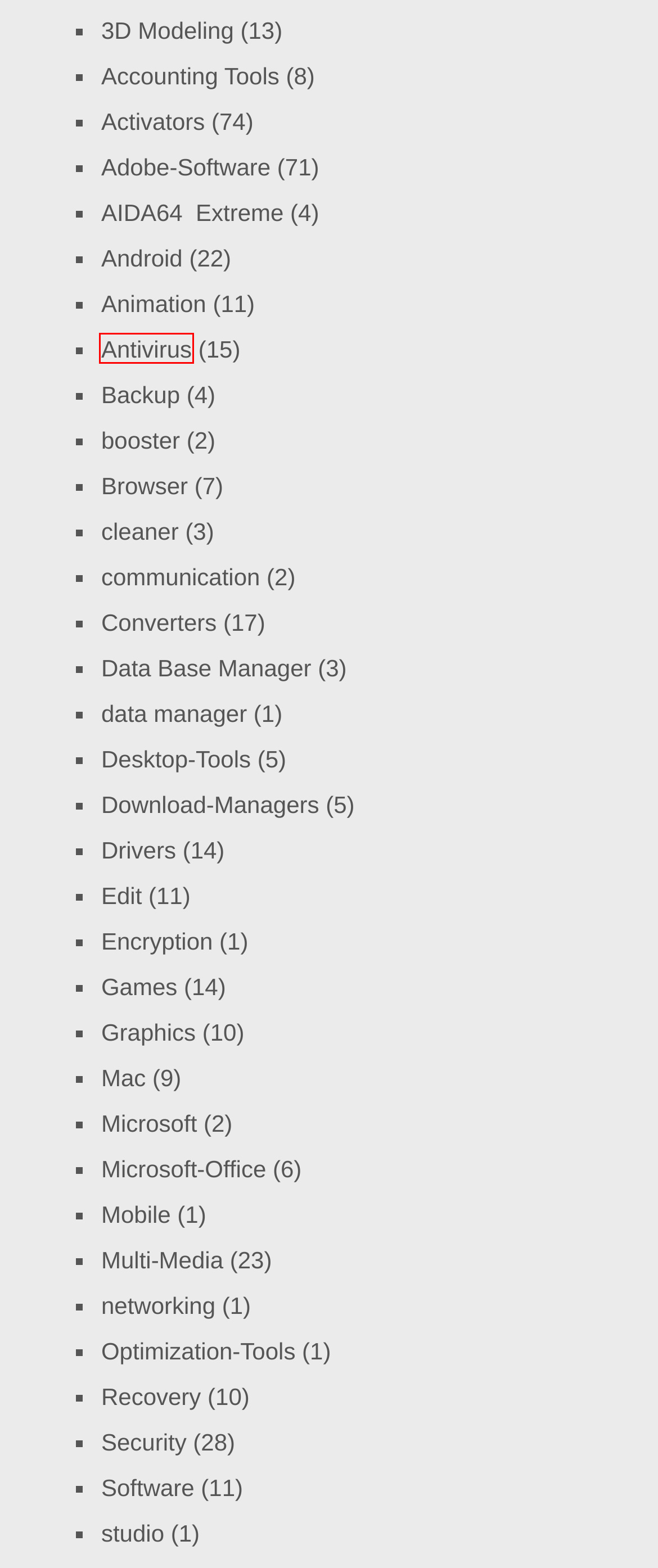With the provided screenshot showing a webpage and a red bounding box, determine which webpage description best fits the new page that appears after clicking the element inside the red box. Here are the options:
A. data manager Archives - Crackbye.com
B. Browser Archives - Crackbye.com
C. Antivirus Archives - Crackbye.com
D. cleaner Archives - Crackbye.com
E. AIDA64  Extreme Archives - Crackbye.com
F. Encryption Archives - Crackbye.com
G. Backup Archives - Crackbye.com
H. Drivers Archives - Crackbye.com

C